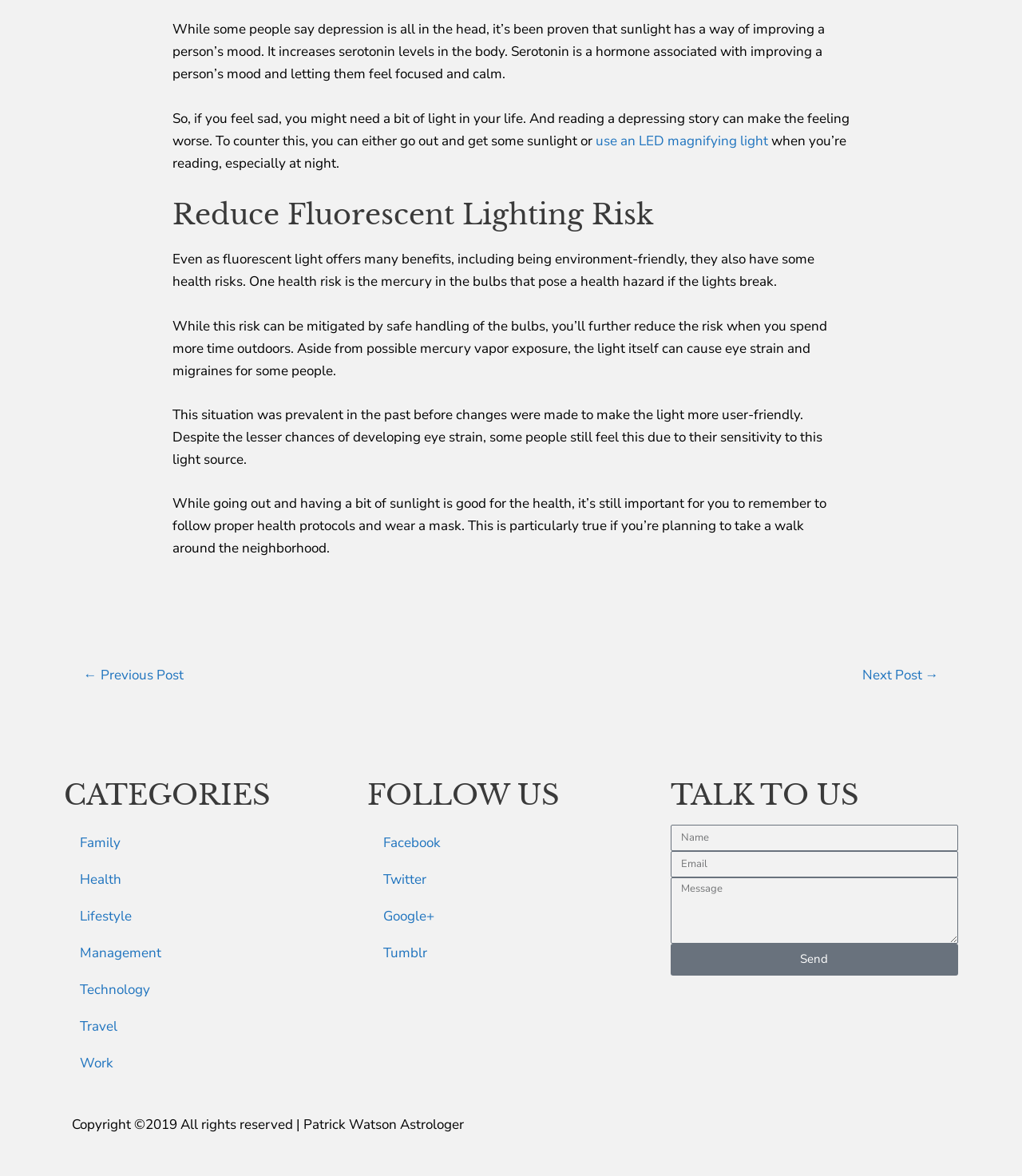Please identify the bounding box coordinates of the element I should click to complete this instruction: 'enter your name in the 'Name' textbox'. The coordinates should be given as four float numbers between 0 and 1, like this: [left, top, right, bottom].

[0.656, 0.701, 0.937, 0.724]